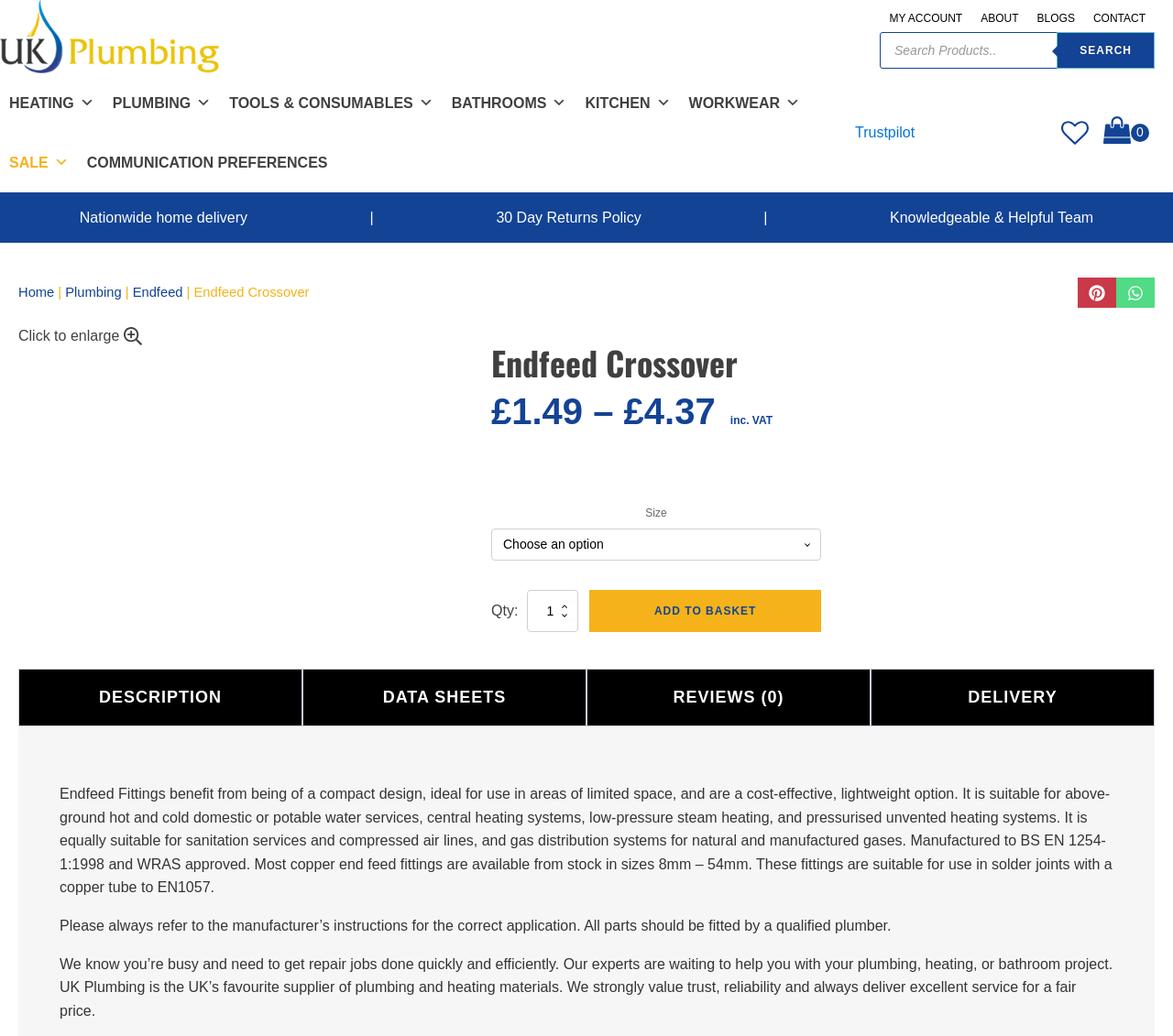How many reviews are there for this product? Please answer the question using a single word or phrase based on the image.

0